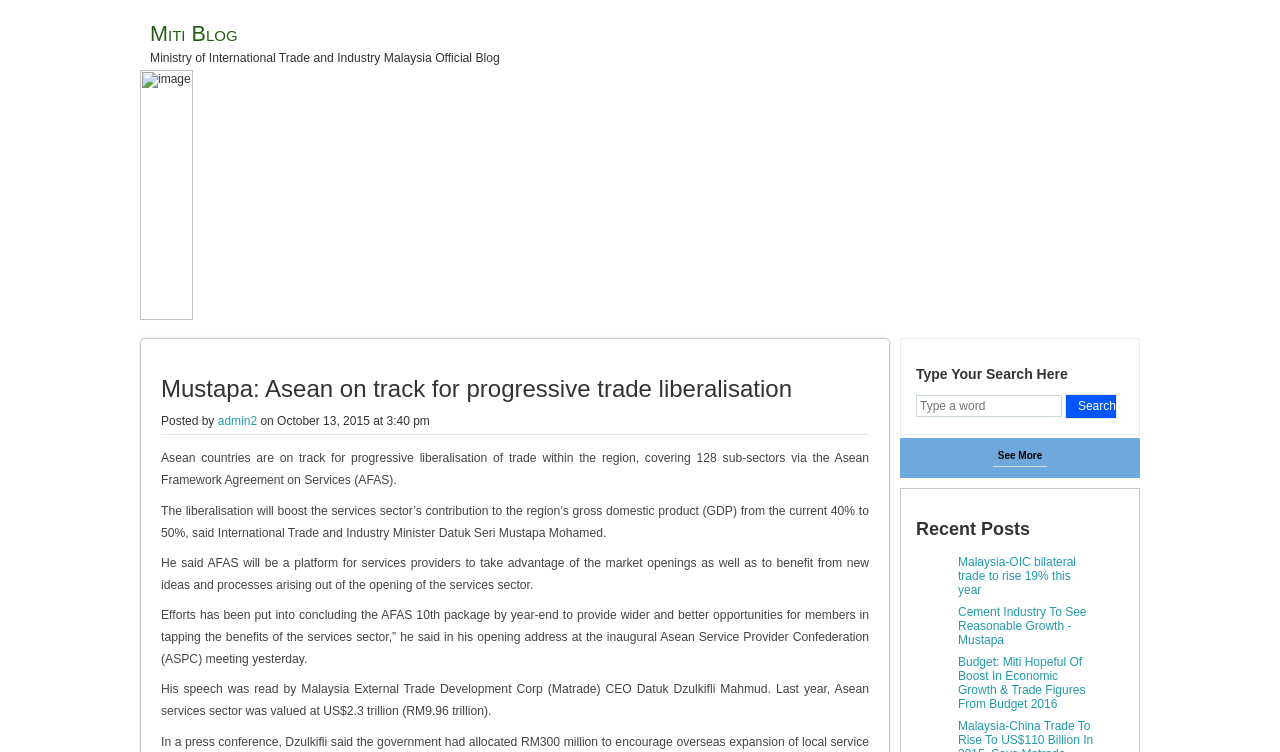Please mark the clickable region by giving the bounding box coordinates needed to complete this instruction: "Read the article published on November 26, 2022".

None